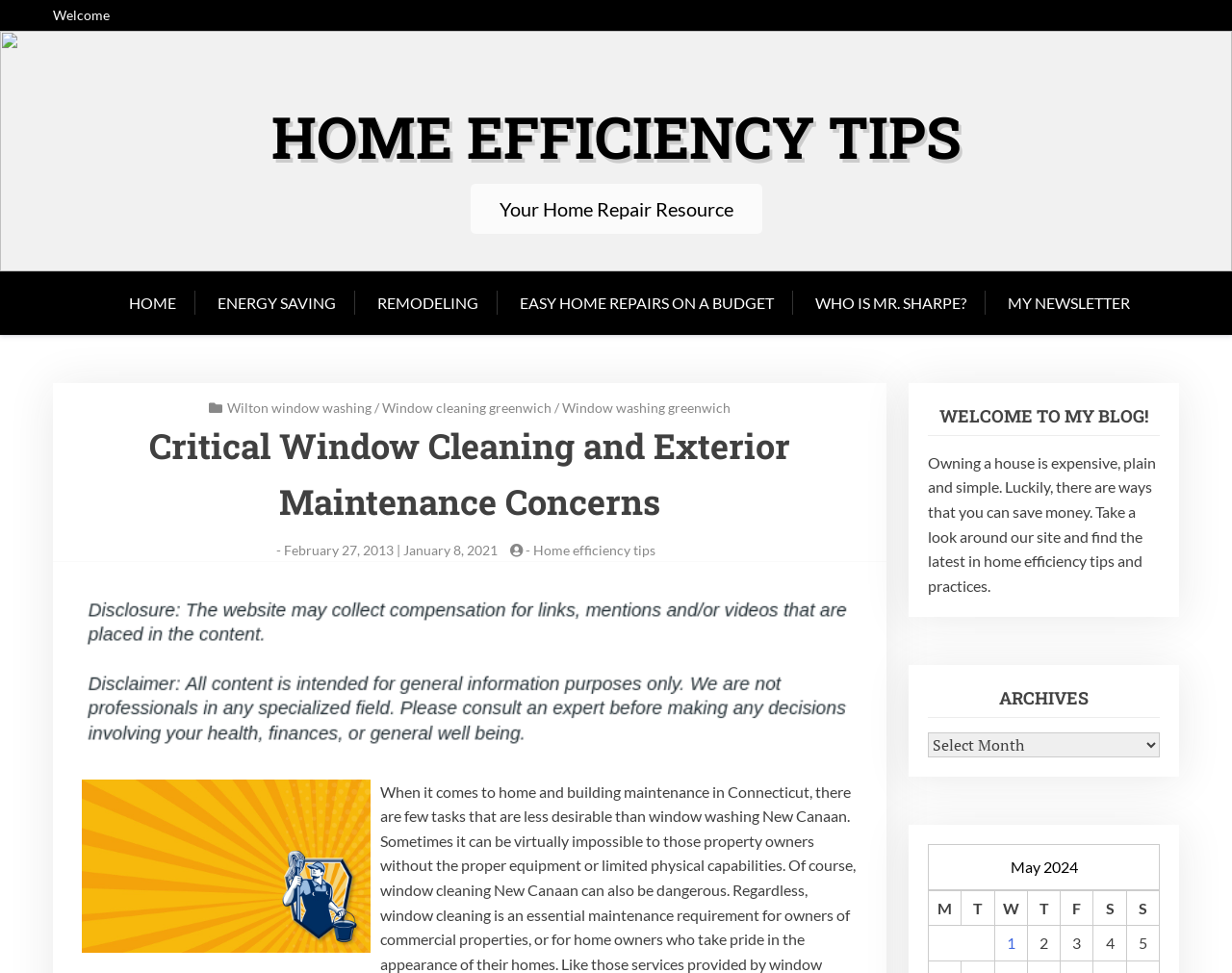Please identify the bounding box coordinates of the clickable area that will fulfill the following instruction: "Check out the ARCHIVES". The coordinates should be in the format of four float numbers between 0 and 1, i.e., [left, top, right, bottom].

[0.753, 0.704, 0.941, 0.738]